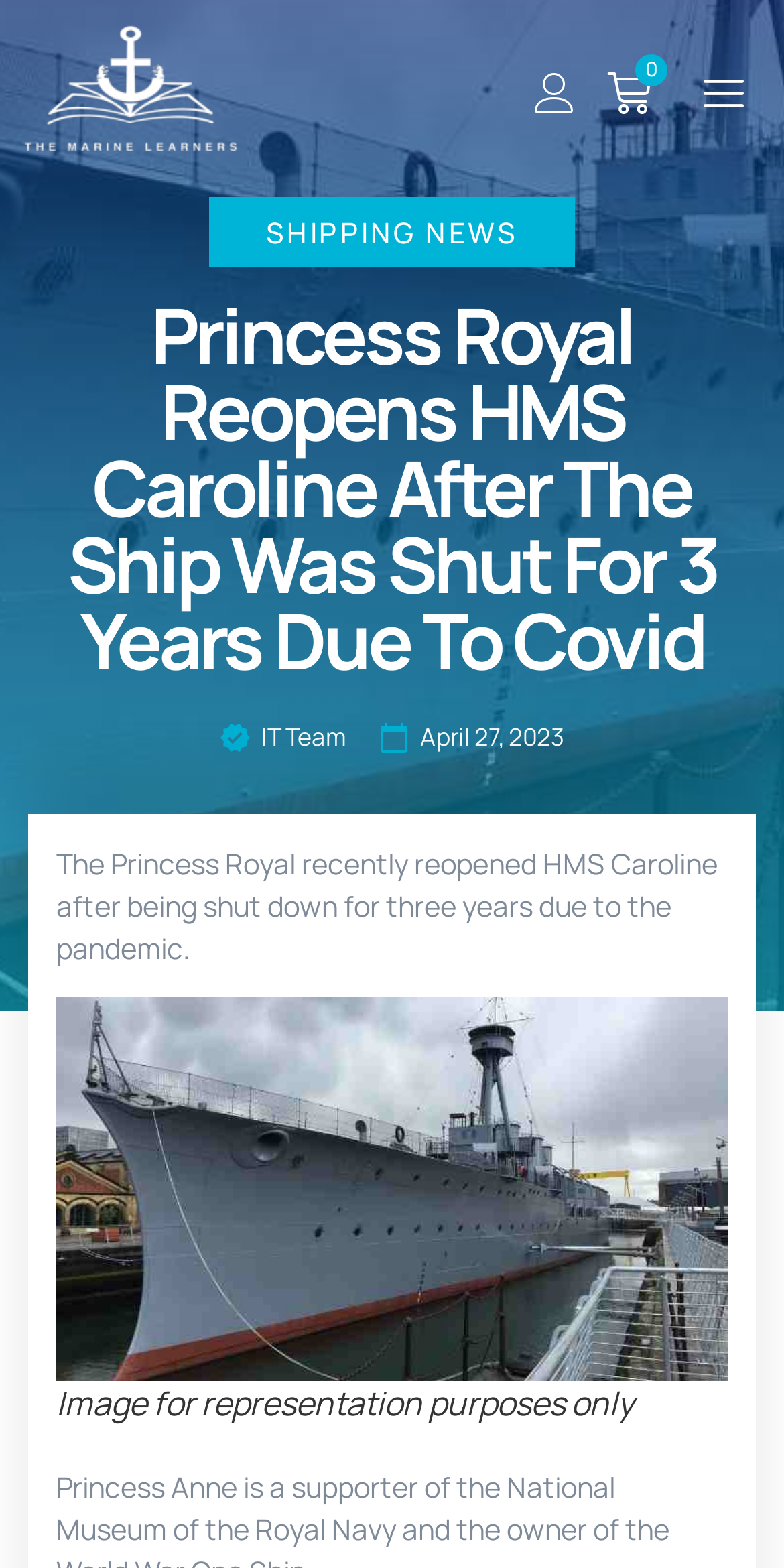What is the category of the news article?
Based on the visual, give a brief answer using one word or a short phrase.

SHIPPING NEWS